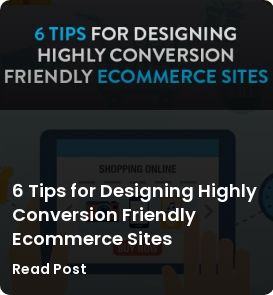What is the purpose of the call-to-action button?
Please respond to the question with a detailed and informative answer.

The call-to-action button labeled 'Read Post' is placed below the title, which implies that its purpose is to prompt viewers to delve deeper into the content of the article.